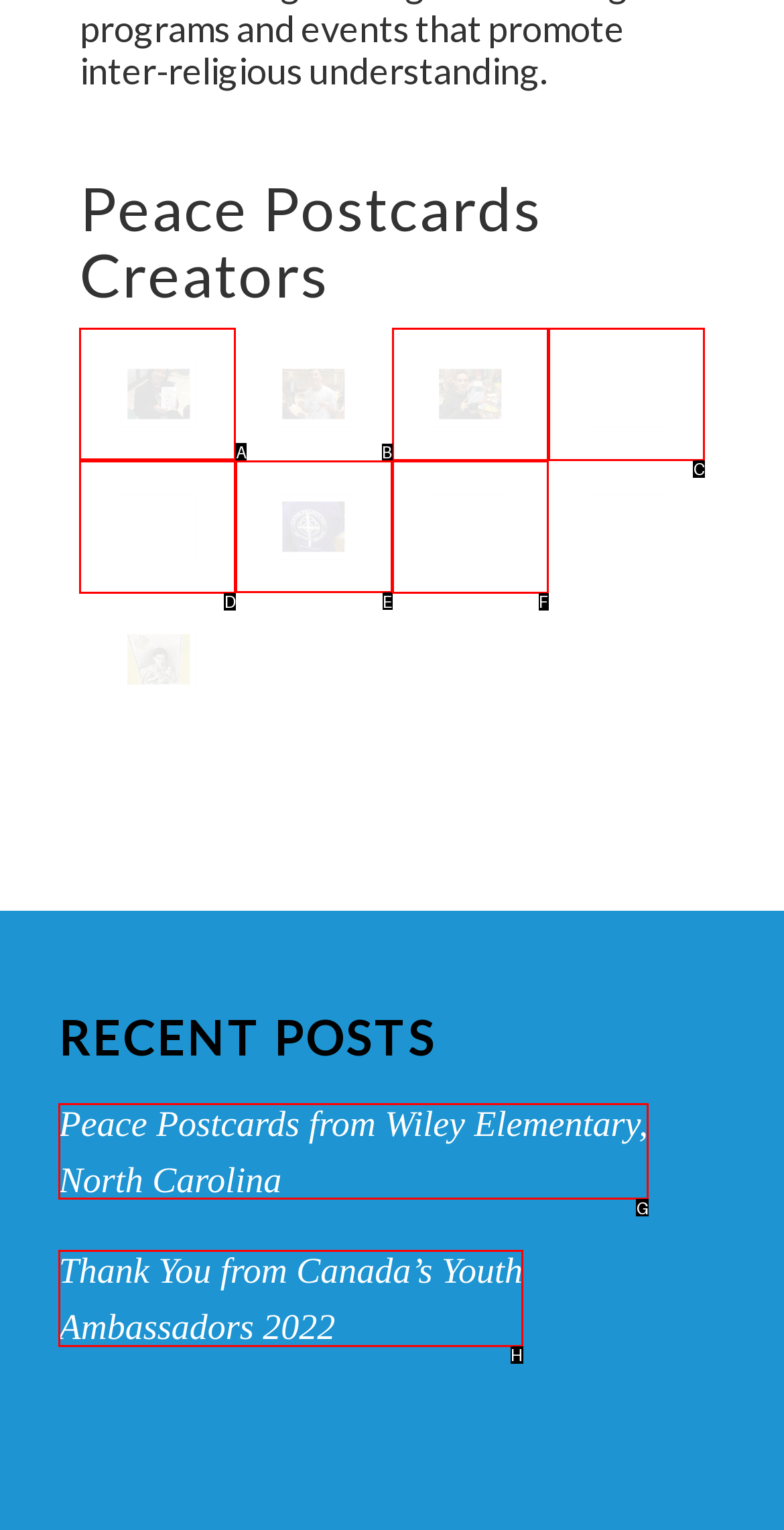Specify which UI element should be clicked to accomplish the task: read the post from Wiley Elementary, North Carolina. Answer with the letter of the correct choice.

G